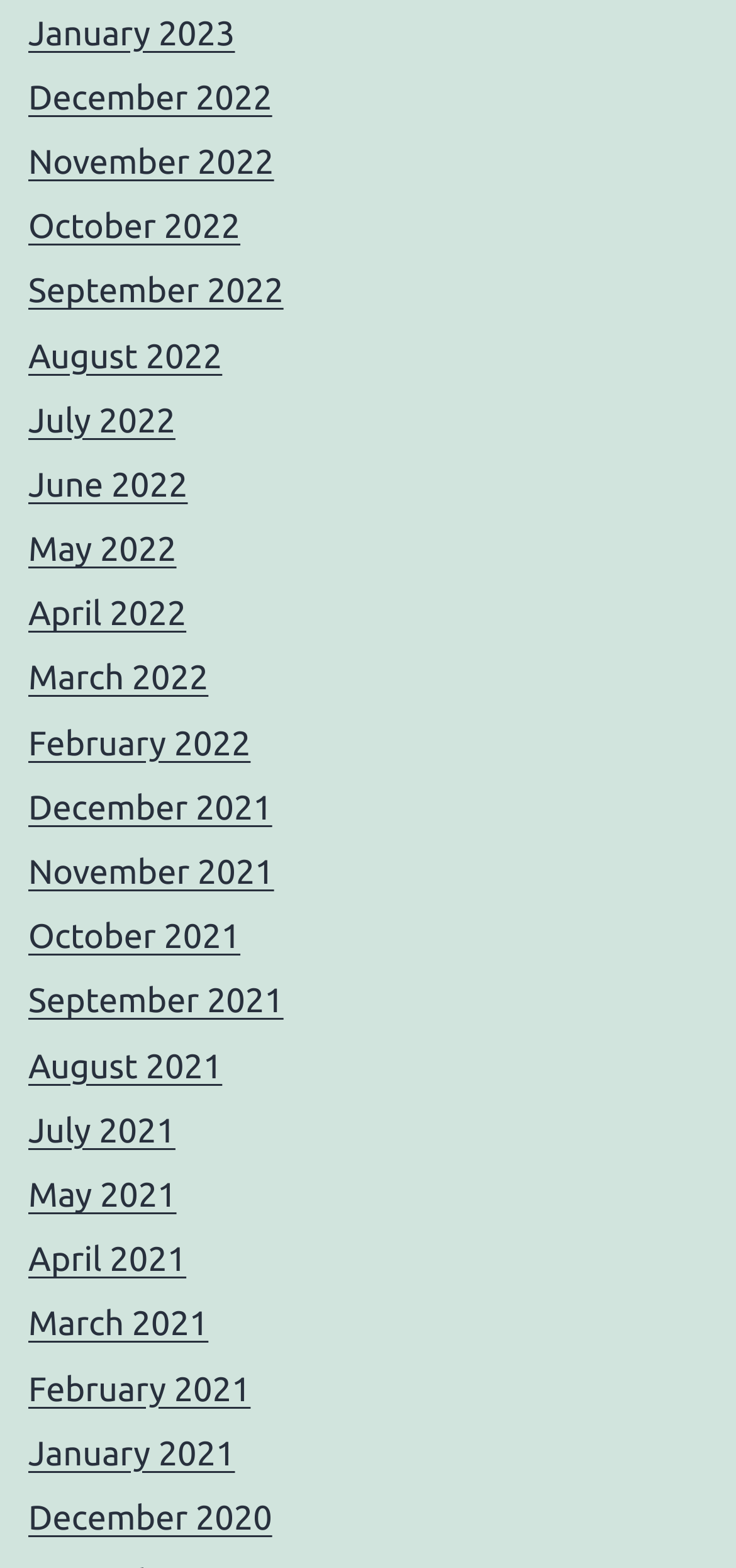Use one word or a short phrase to answer the question provided: 
How many months are listed on the webpage?

24